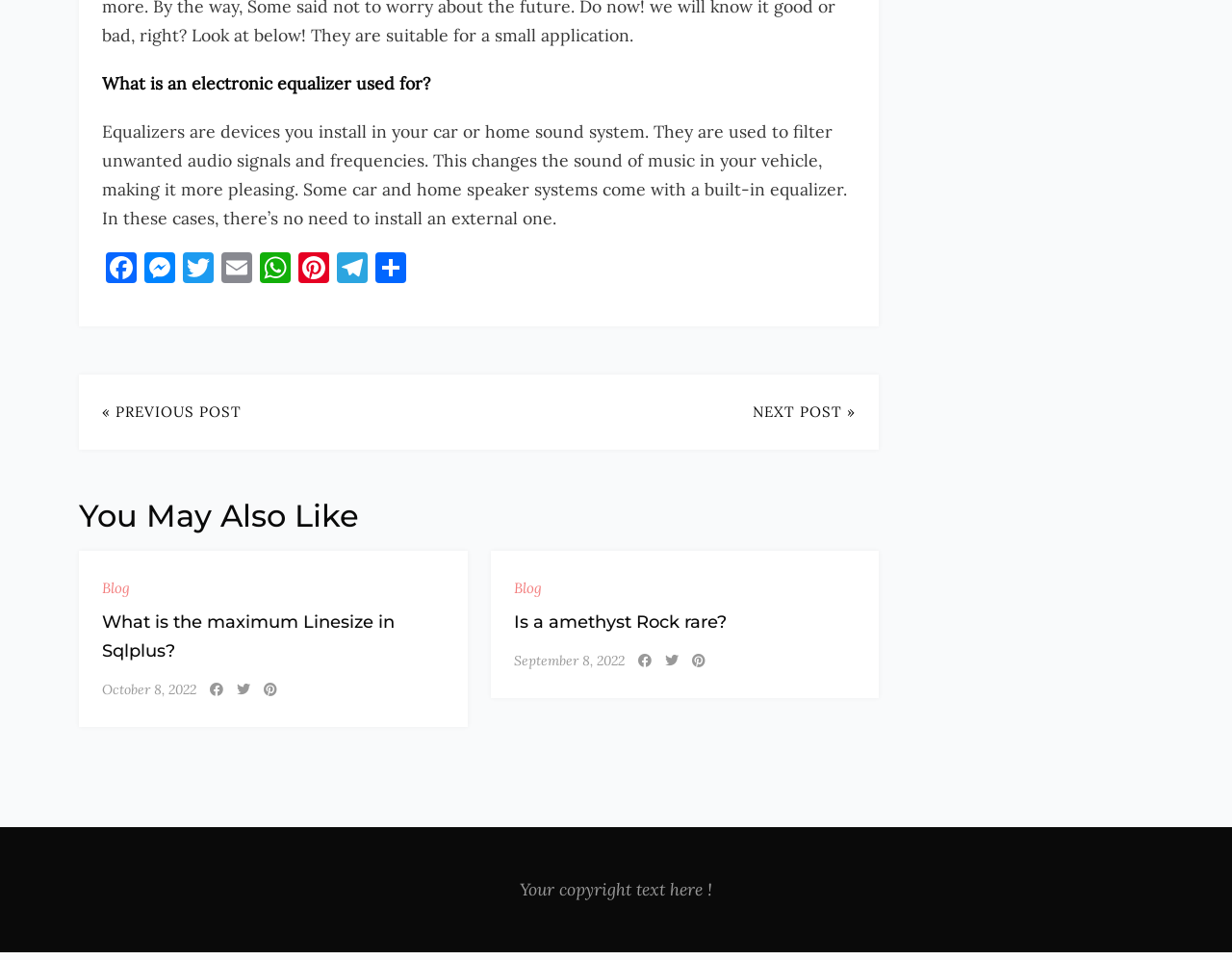Please answer the following question as detailed as possible based on the image: 
What is the text at the bottom of the page?

The text at the bottom of the page, 'Your copyright text here!', is likely a placeholder for copyright information, indicating that the webpage has copyright protection.